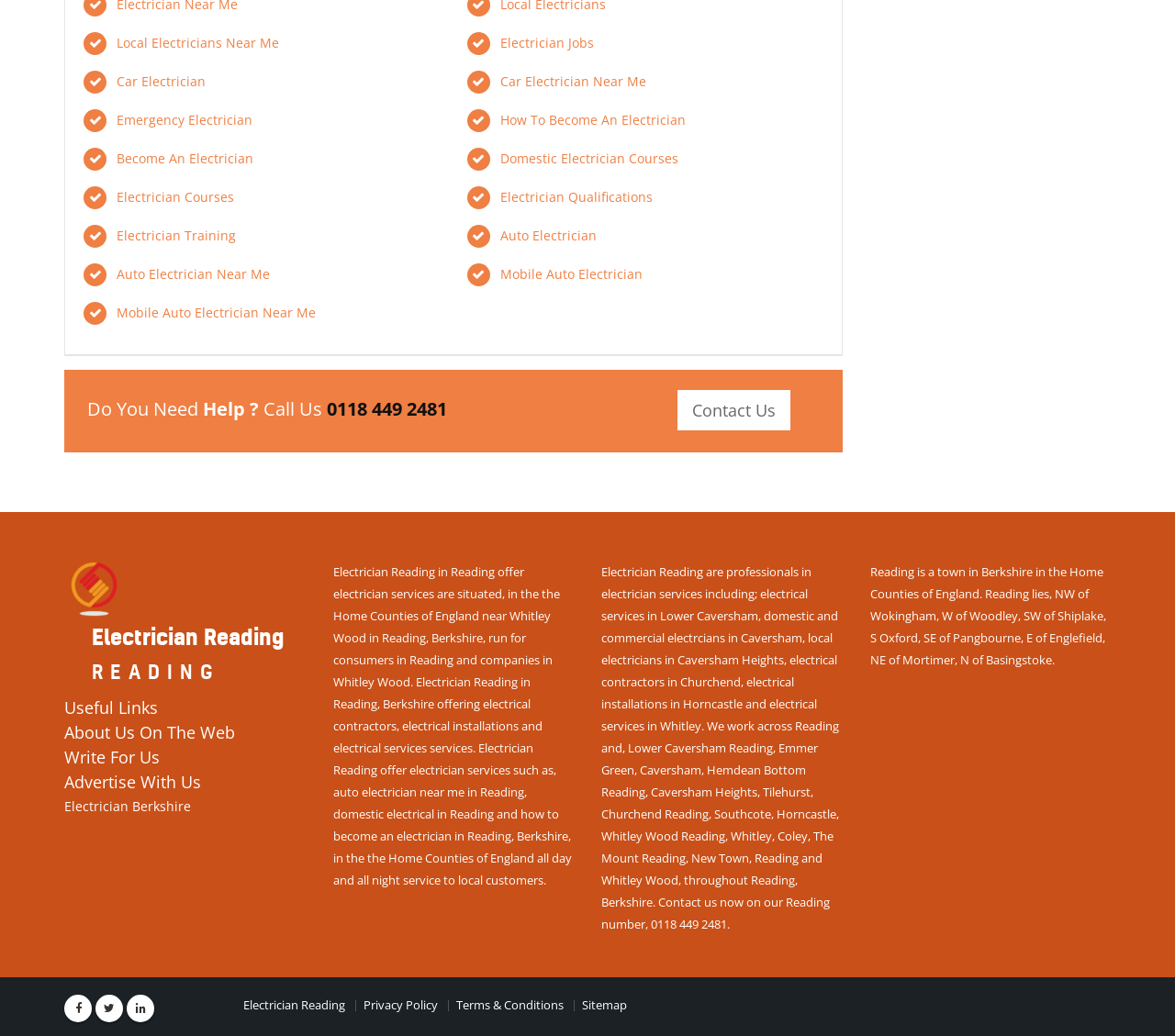Give a short answer using one word or phrase for the question:
What is the phone number to contact Electrician Reading?

0118 449 2481